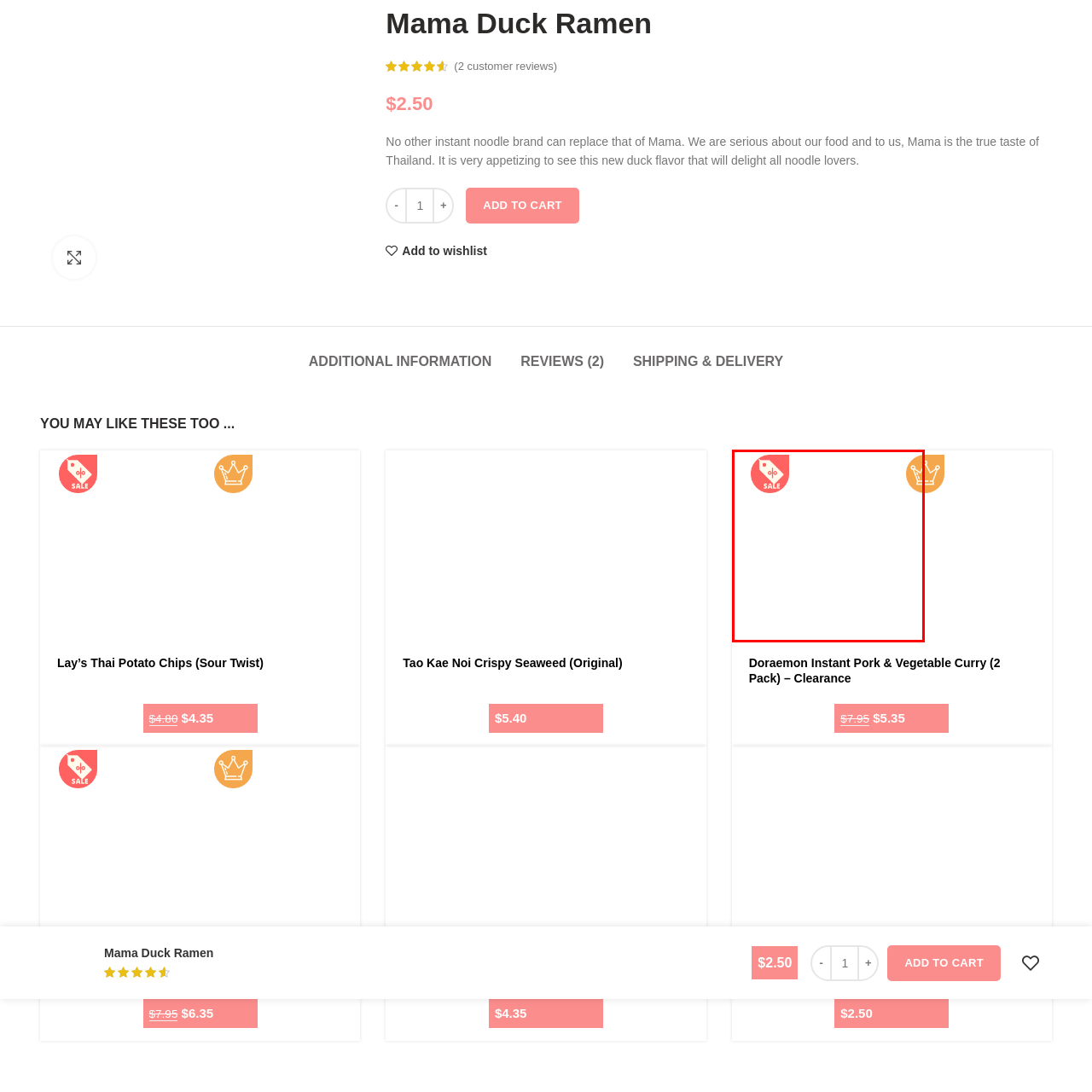Generate a detailed caption for the picture within the red-bordered area.

The image features a vibrant tag design prominently displaying the word "SALE" within a bright red circular background. This attention-grabbing label suggests a special promotion or discount is currently available. Complementing this, there is also an orange circular icon featuring a shopping cart and a shopping figure, which emphasizes the shopping experience and encourages customers to take advantage of the sale.

This promotional imagery is part of an enticing marketing strategy aimed at drawing in customers, particularly for products like the "Doraemon Instant Pork & Vegetable Curry (2 Pack)", which is currently being highlighted on the webpage. The combination of these visual elements contributes to a lively and appealing online shopping atmosphere.